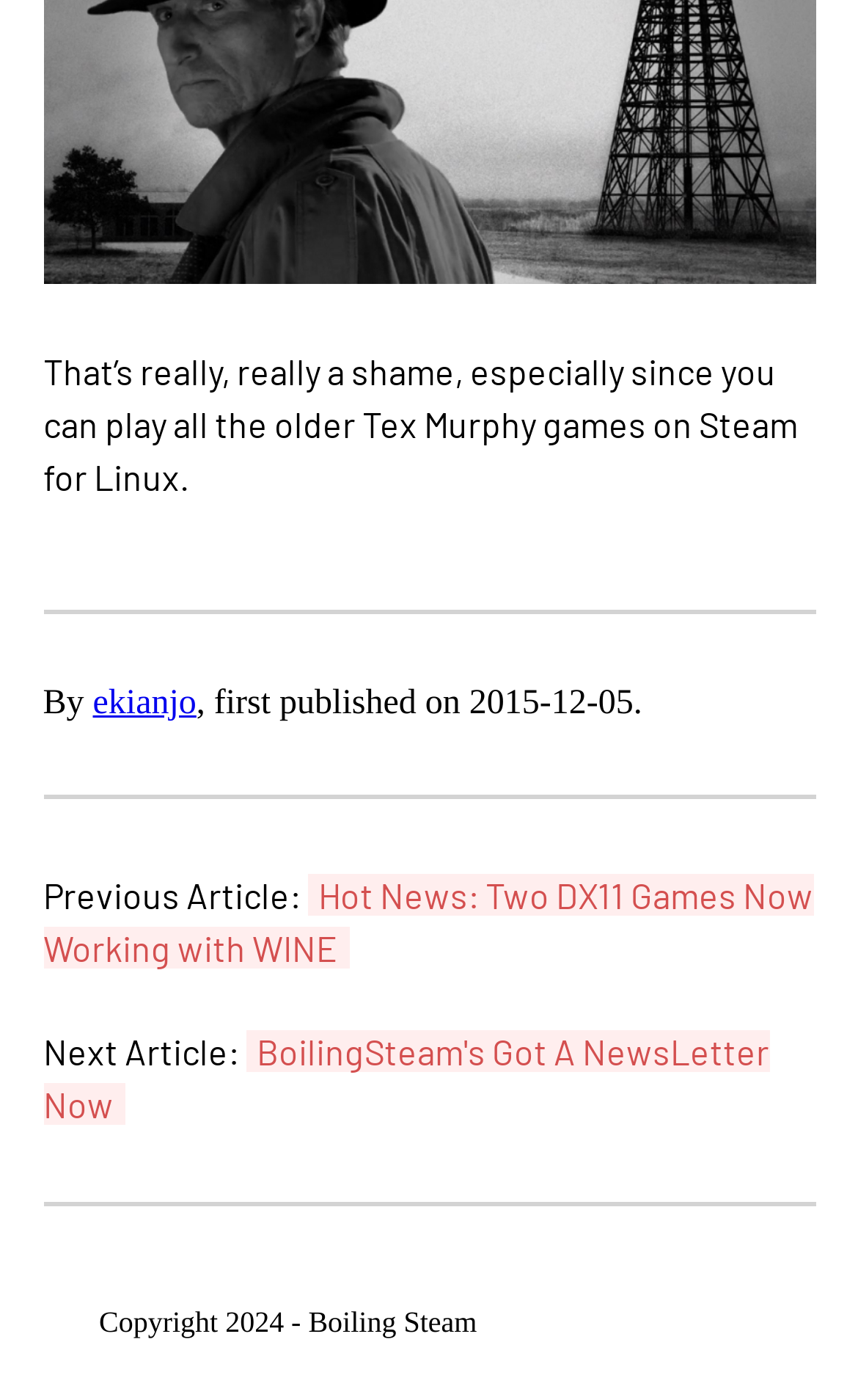What is the name of the website? Please answer the question using a single word or phrase based on the image.

Boiling Steam